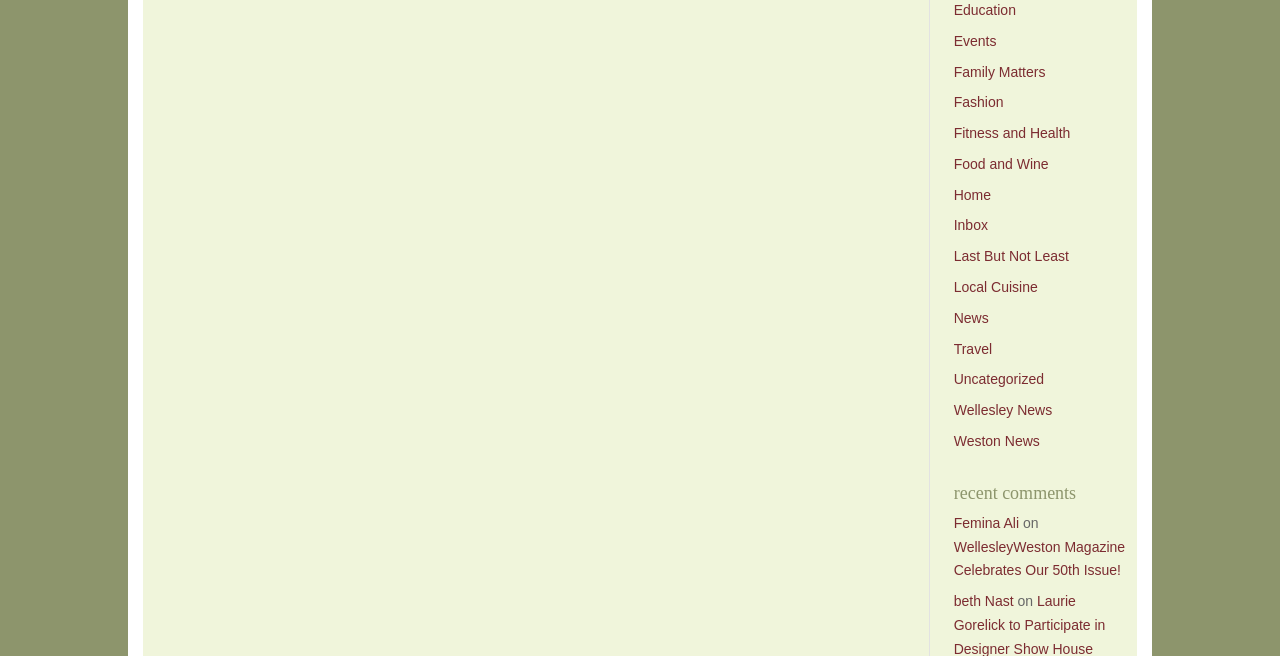Identify the bounding box coordinates necessary to click and complete the given instruction: "read WellesleyWeston Magazine Celebrates Our 50th Issue!".

[0.745, 0.775, 0.879, 0.836]